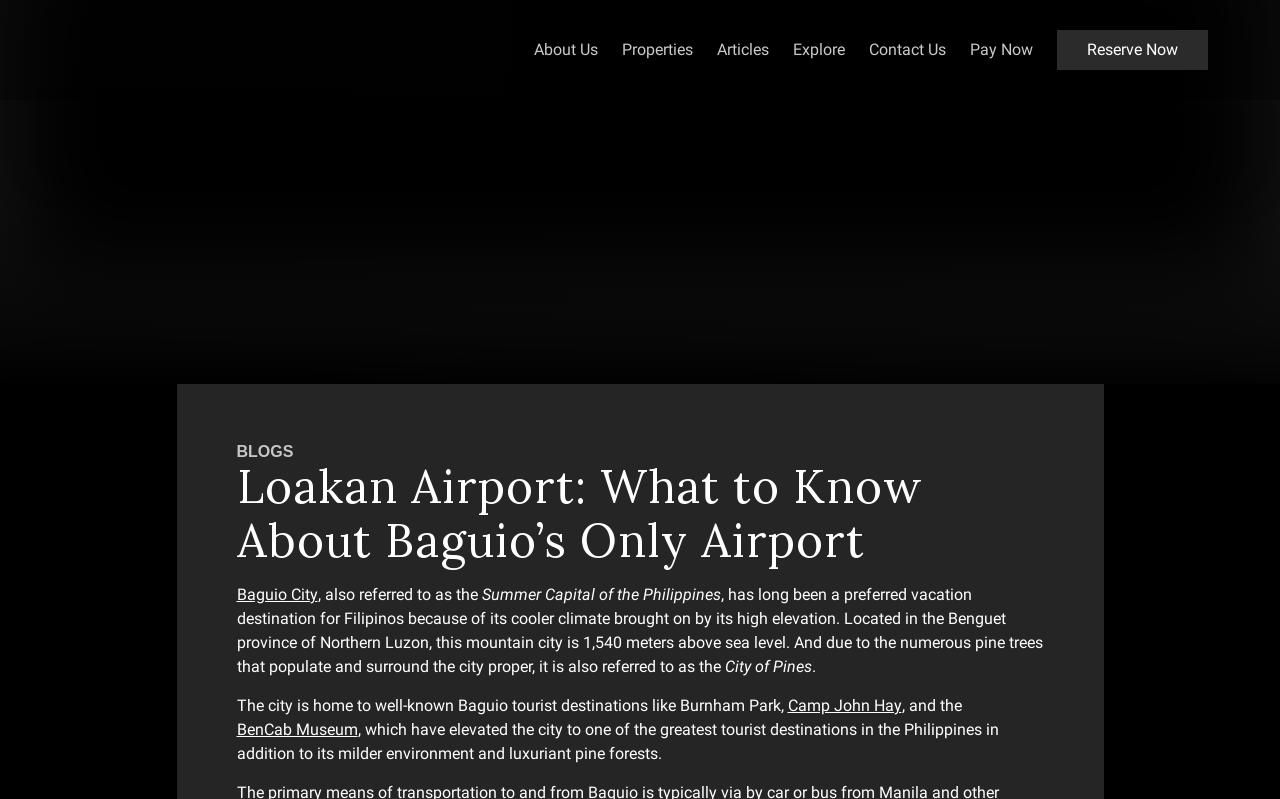Provide the bounding box coordinates for the UI element that is described by this text: "Baguio City". The coordinates should be in the form of four float numbers between 0 and 1: [left, top, right, bottom].

[0.185, 0.729, 0.248, 0.759]